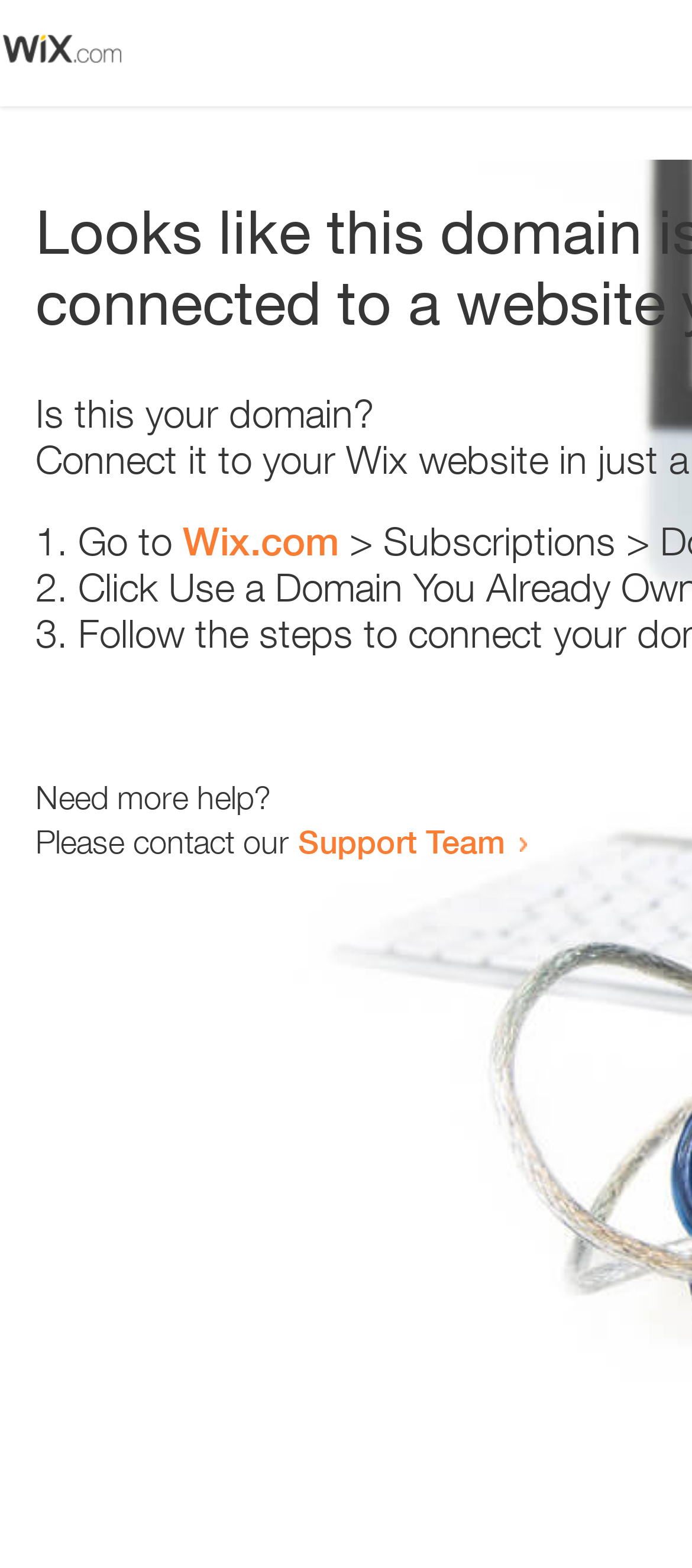What is the tone of the webpage?
Refer to the image and provide a concise answer in one word or phrase.

Helpful